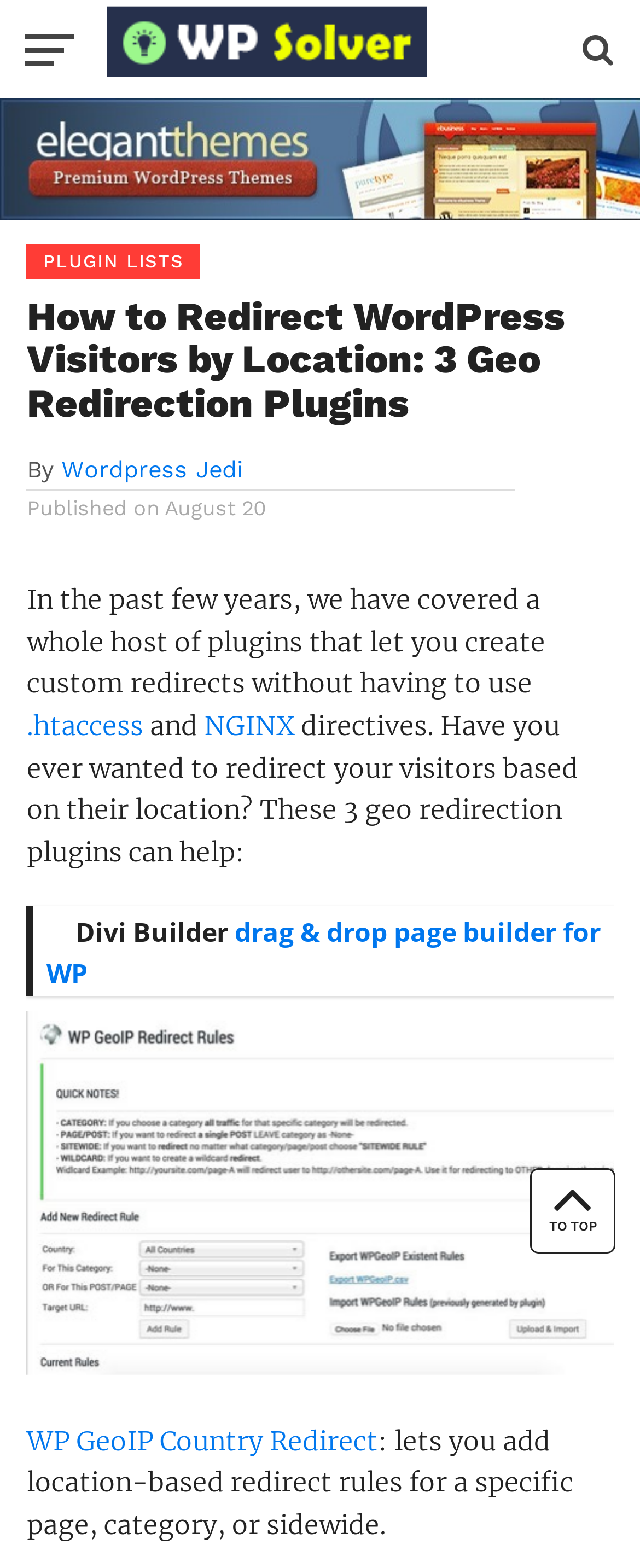Respond to the following query with just one word or a short phrase: 
What is the topic of the article?

Geo redirection plugins